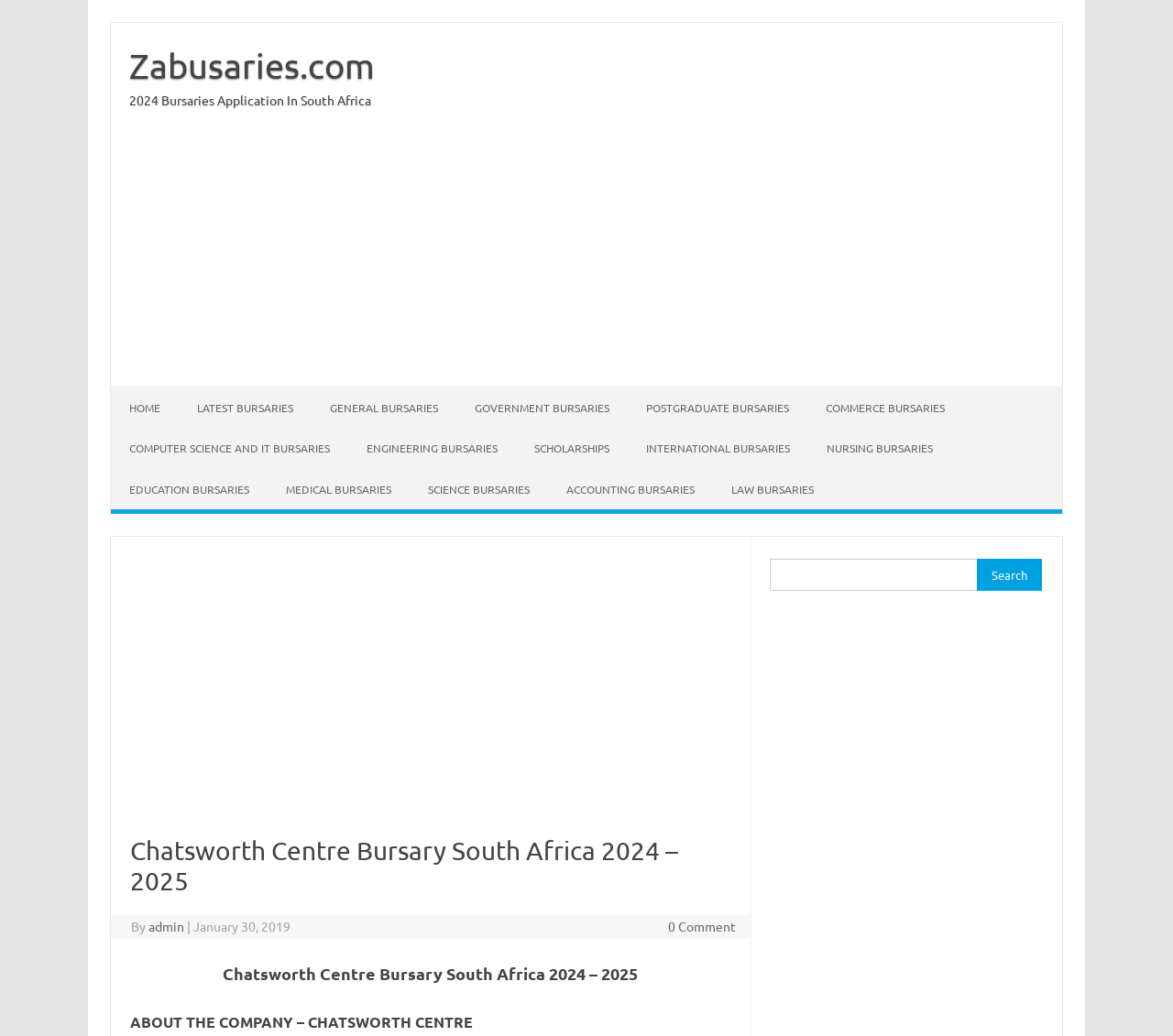Explain the webpage in detail.

The webpage is about the Chatsworth Centre Bursary in South Africa for 2024-2025. At the top, there is a link to skip to the content and a link to the website's homepage, Zabusaries.com. Below this, there is a heading that reads "2024 Bursaries Application In South Africa". 

On the left side of the page, there is a menu with links to various categories of bursaries, including Home, Latest Bursaries, General Bursaries, Government Bursaries, Postgraduate Bursaries, Commerce Bursaries, Computer Science and IT Bursaries, Engineering Bursaries, Scholarships, International Bursaries, Nursing Bursaries, Education Bursaries, Medical Bursaries, Science Bursaries, Accounting Bursaries, and Law Bursaries.

In the main content area, there is an advertisement iframe at the top, followed by a heading that reads "Chatsworth Centre Bursary South Africa 2024 – 2025". Below this, there is a subheading that reads "ABOUT THE COMPANY – CHATSWORTH CENTRE". The text "By admin" and the date "January 30, 2019" are also present in this section.

On the right side of the page, there is a search box with a label "Search for:" and a button to submit the search query. There is also another advertisement iframe below the search box.

Overall, the webpage appears to be a resource for individuals looking for bursary opportunities in South Africa, with a focus on the Chatsworth Centre Bursary.